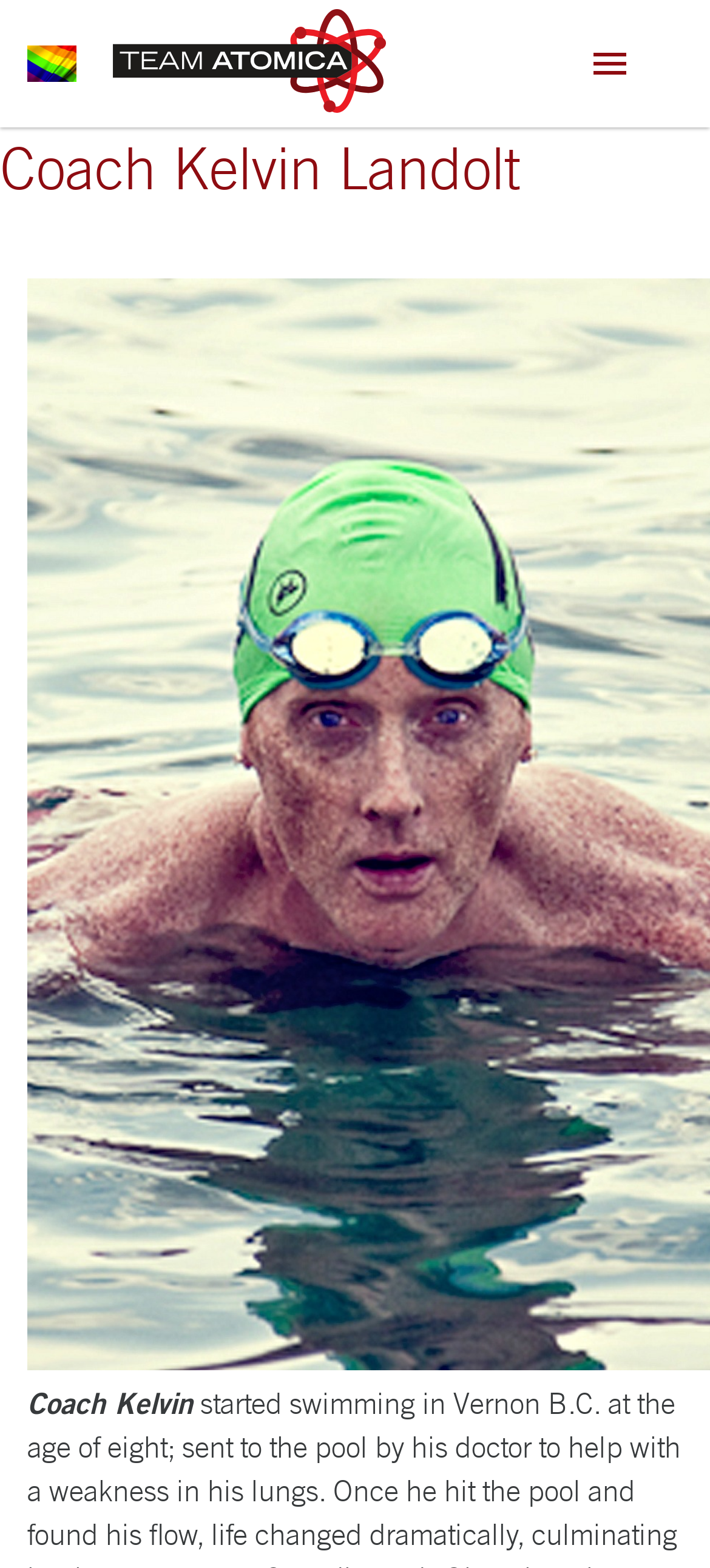Locate the bounding box coordinates of the UI element described by: "South Carolina – April 2024". The bounding box coordinates should consist of four float numbers between 0 and 1, i.e., [left, top, right, bottom].

[0.077, 0.202, 0.615, 0.242]